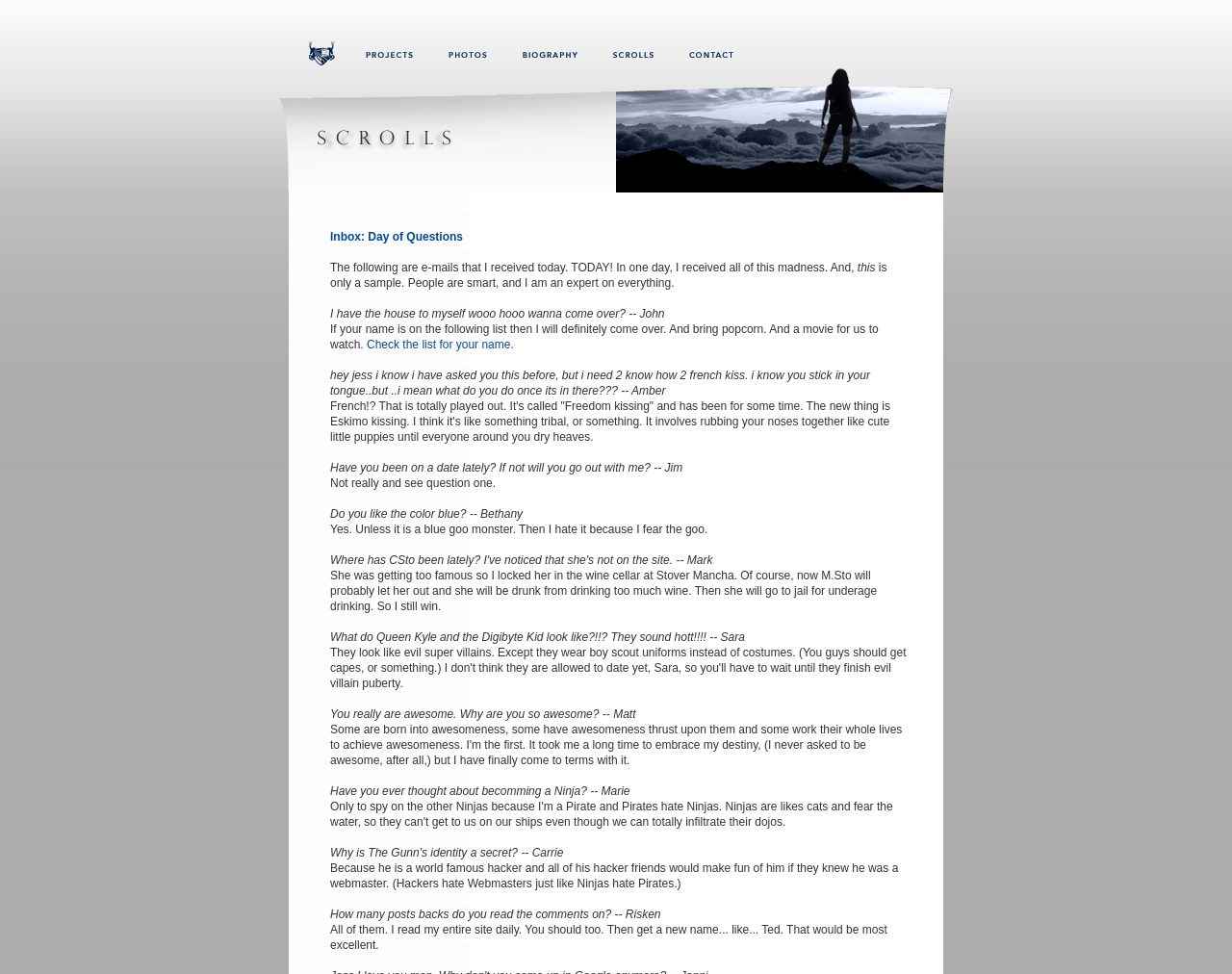Generate an in-depth caption that captures all aspects of the webpage.

The webpage is a personal website, "Jessica Stover Dot Com", with a focus on social interactions and conversations. The page is divided into sections, with a prominent area dedicated to displaying a series of messages or comments from various individuals.

At the top of the page, there is a row of small images, likely representing icons or avatars, arranged horizontally. Below this row, there is a larger section containing a table with multiple rows and columns. Each cell in the table contains a message or comment from a different person, along with their name.

The messages are displayed in a conversational style, with each comment or message responding to a previous one. The topics of discussion vary, ranging from casual invitations to hang out to more humorous and lighthearted exchanges about French kissing, Eskimo kissing, and even becoming a Ninja.

The layout of the page is organized, with each message or comment clearly separated from the others. The text is readable, and the use of whitespace and formatting helps to create a sense of clarity and structure. There are no prominent images or graphics on the page, aside from the small icons or avatars at the top. Overall, the webpage has a personal and social feel, with a focus on facilitating conversations and interactions between individuals.